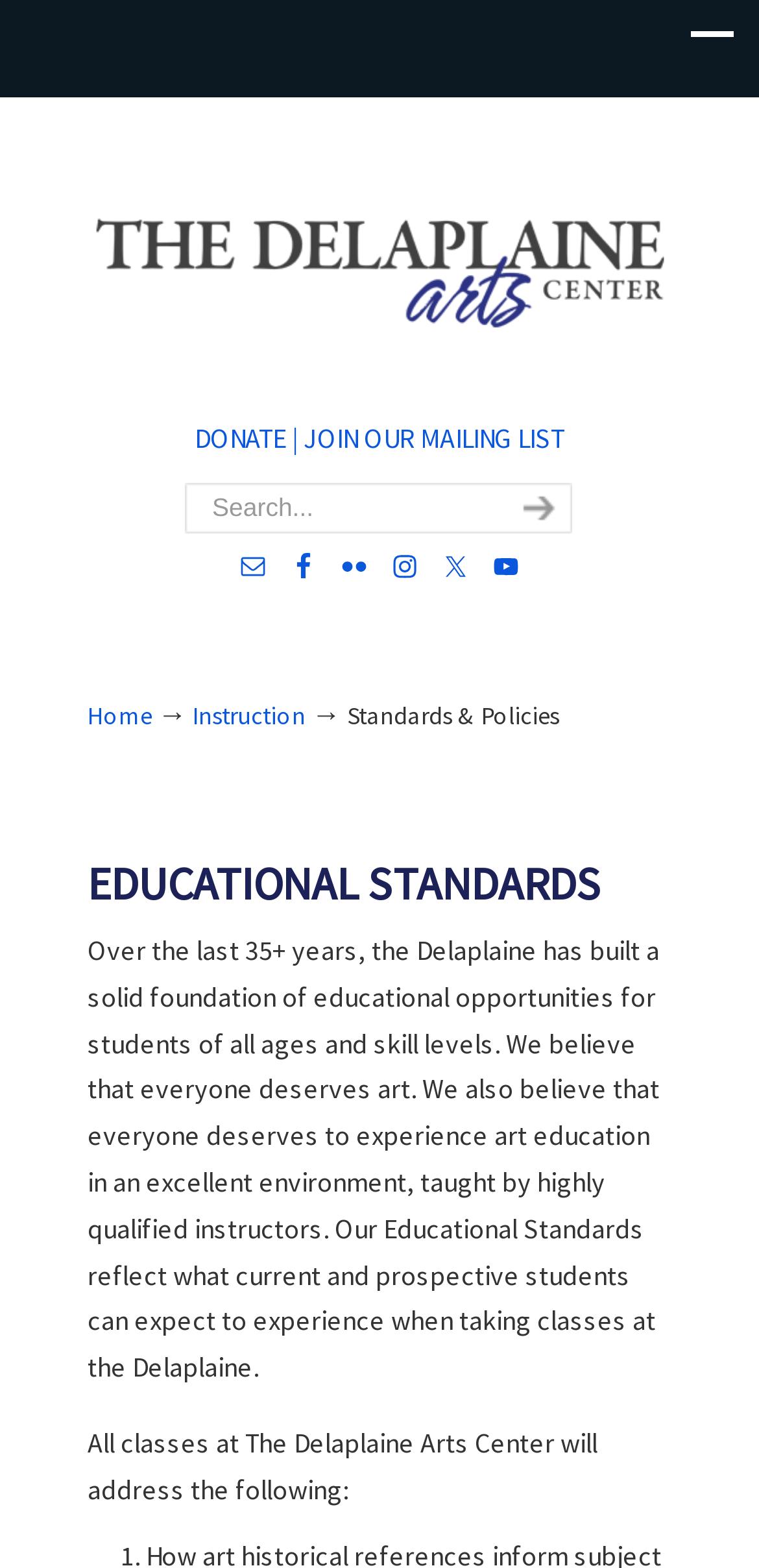Construct a comprehensive description capturing every detail on the webpage.

The webpage is about the educational standards of the Delaplaine Arts Center. At the top, there is a navigation menu with links to "The Delaplaine Arts Center", "DONATE", and "JOIN OUR MAILING LIST". Below the navigation menu, there is a search bar with a "search" button. 

To the right of the search bar, there are social media links, including "Email", "Facebook", "Flickr", "Instagram", "Twitter", and "YouTube", each represented by an icon. 

Below the search bar and social media links, there is a main content area. On the left side, there are links to "Home" and "Instruction", with an arrow symbol between them. On the right side, there is a heading "EDUCATIONAL STANDARDS" followed by a paragraph of text describing the Delaplaine's educational opportunities and standards. 

The paragraph is followed by another heading "All classes at The Delaplaine Arts Center will address the following:", which suggests that there may be additional content or a list below, but it is not provided in the accessibility tree.